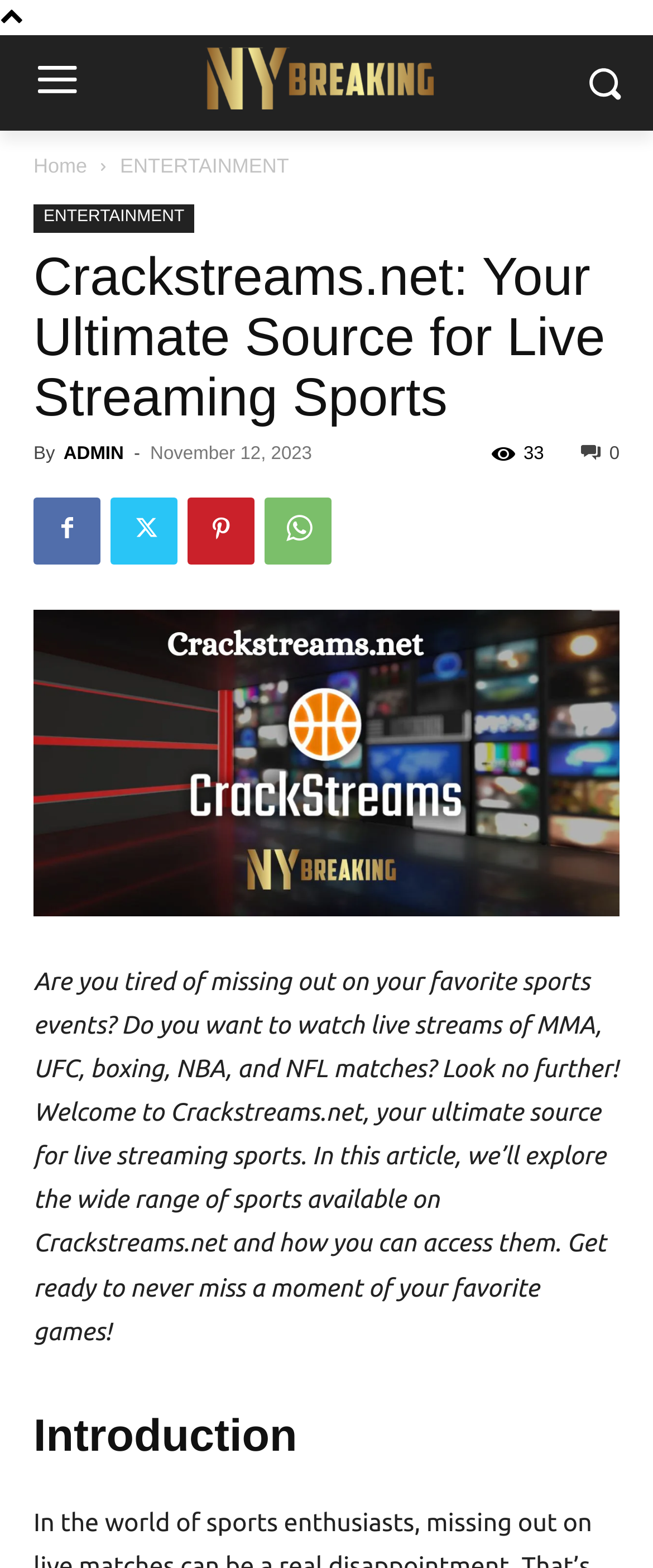Please identify the bounding box coordinates of the area that needs to be clicked to follow this instruction: "Visit ADMIN's page".

[0.097, 0.283, 0.19, 0.296]